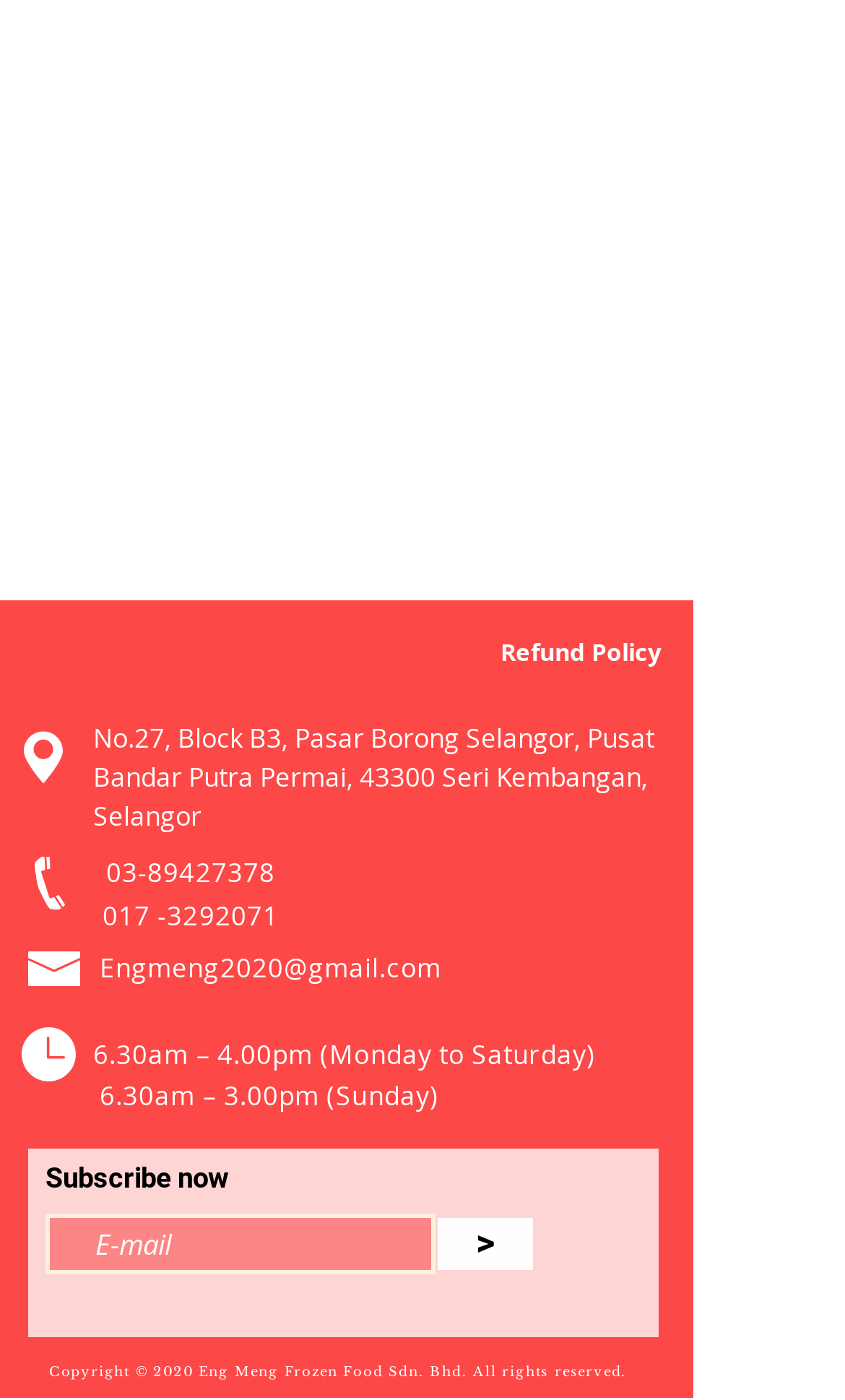What is the copyright information?
Please look at the screenshot and answer using one word or phrase.

Copyright 2020 Eng Meng Frozen Food Sdn. Bhd.